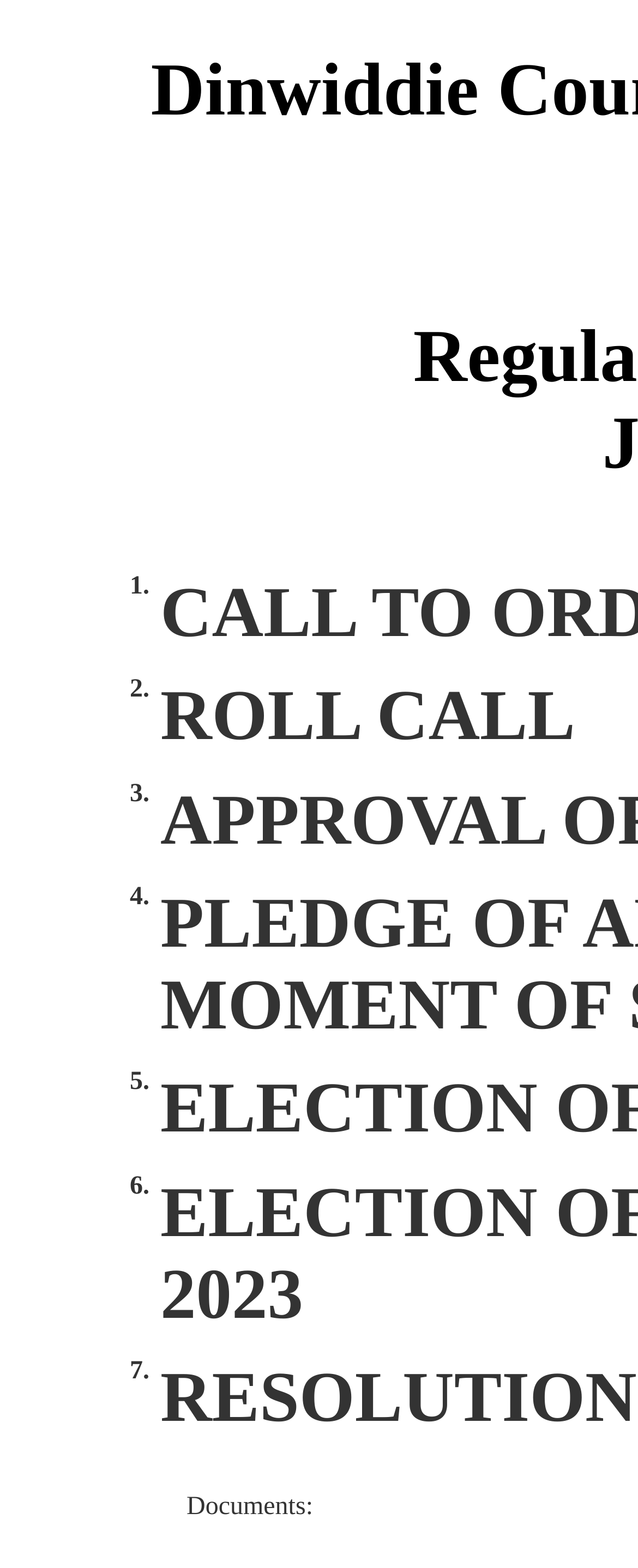How many items are in the agenda?
Examine the screenshot and reply with a single word or phrase.

7